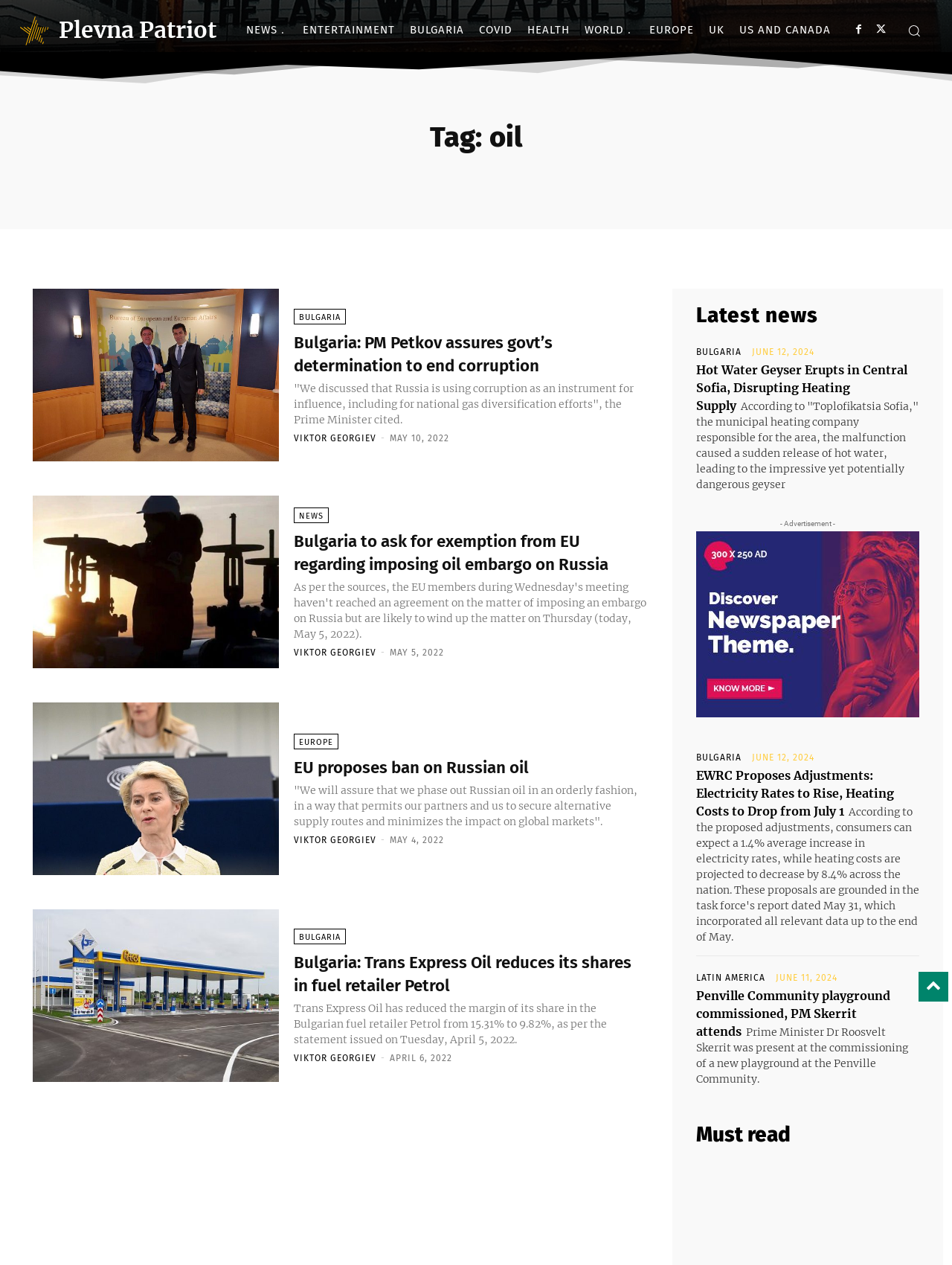Select the bounding box coordinates of the element I need to click to carry out the following instruction: "View the latest news".

[0.731, 0.24, 0.966, 0.261]